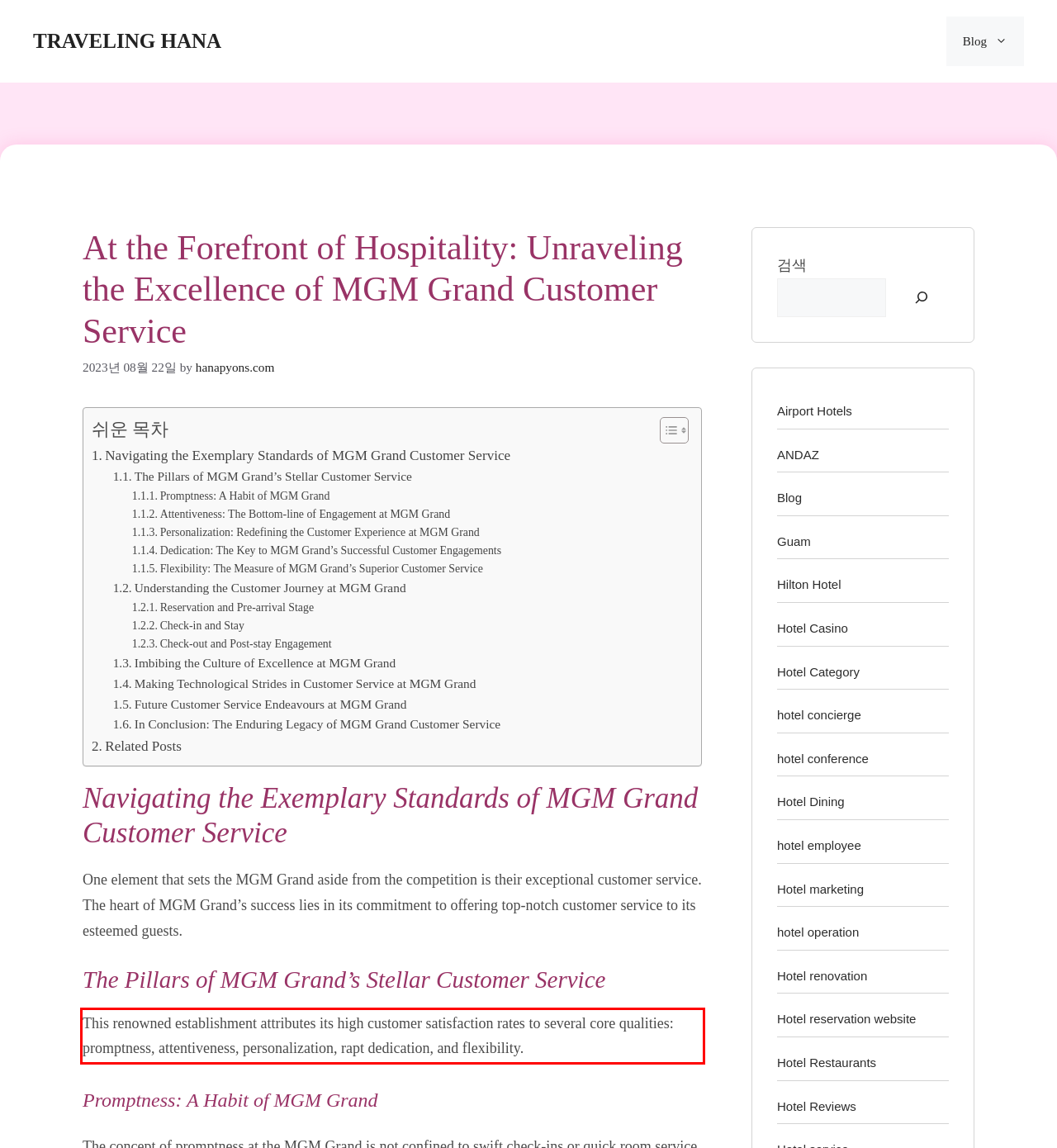With the given screenshot of a webpage, locate the red rectangle bounding box and extract the text content using OCR.

This renowned establishment attributes its high customer satisfaction rates to several core qualities: promptness, attentiveness, personalization, rapt dedication, and flexibility.